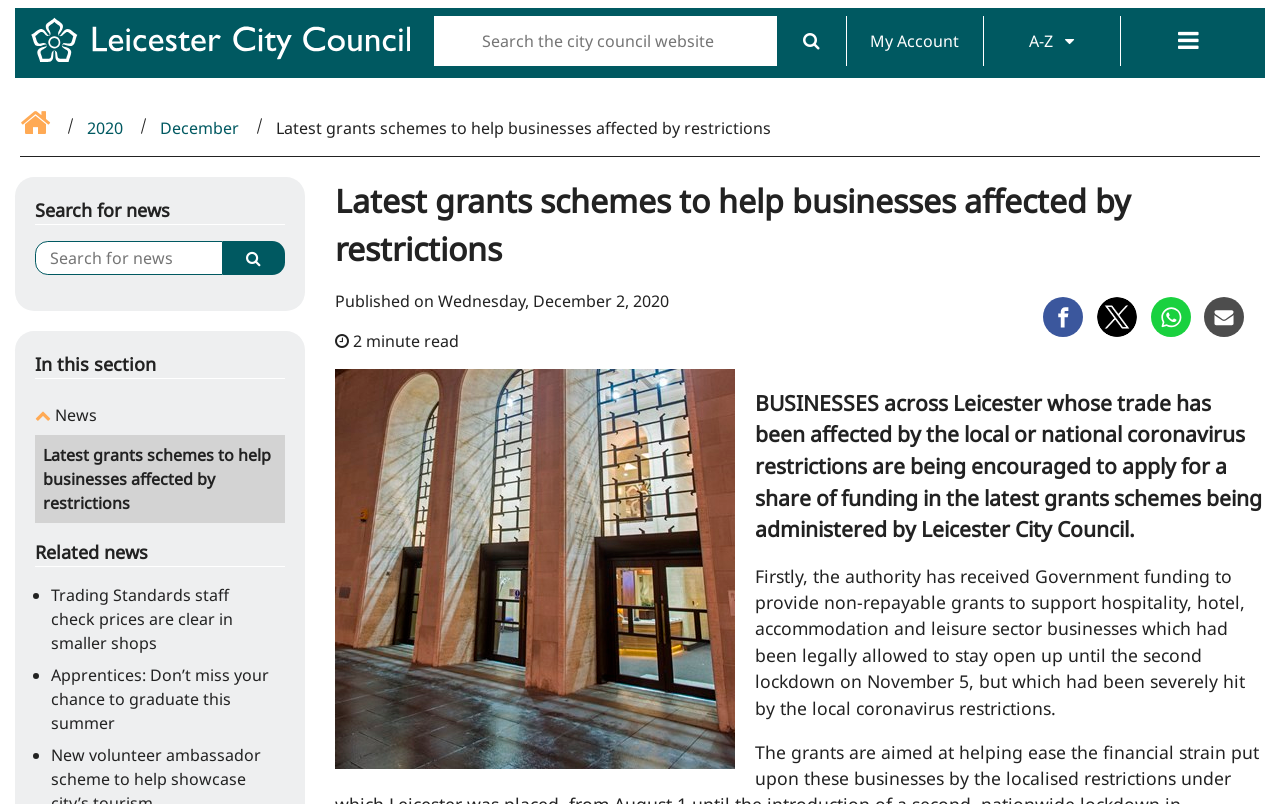Identify the bounding box coordinates for the region of the element that should be clicked to carry out the instruction: "Search the city council website". The bounding box coordinates should be four float numbers between 0 and 1, i.e., [left, top, right, bottom].

[0.339, 0.02, 0.607, 0.082]